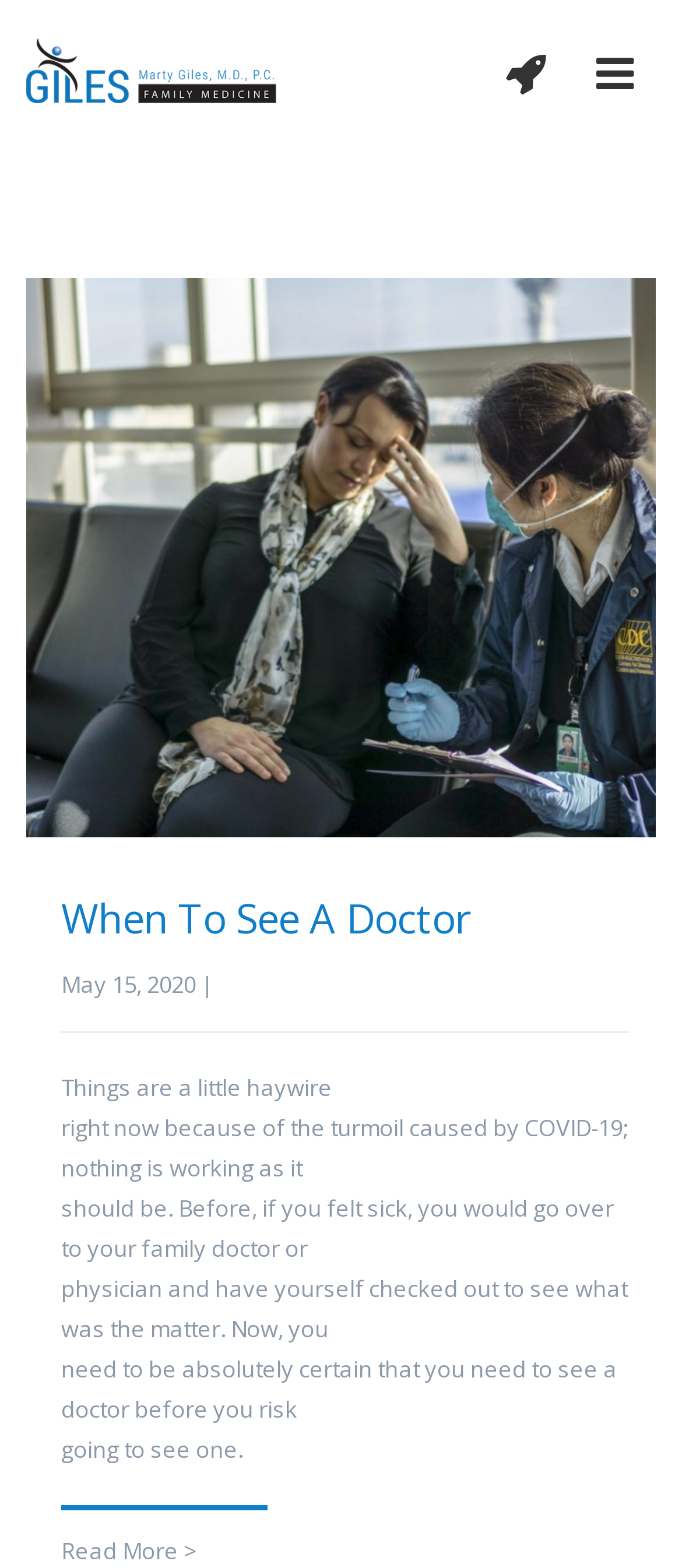Locate the bounding box coordinates of the UI element described by: "When To See A Doctor". Provide the coordinates as four float numbers between 0 and 1, formatted as [left, top, right, bottom].

[0.09, 0.568, 0.692, 0.604]